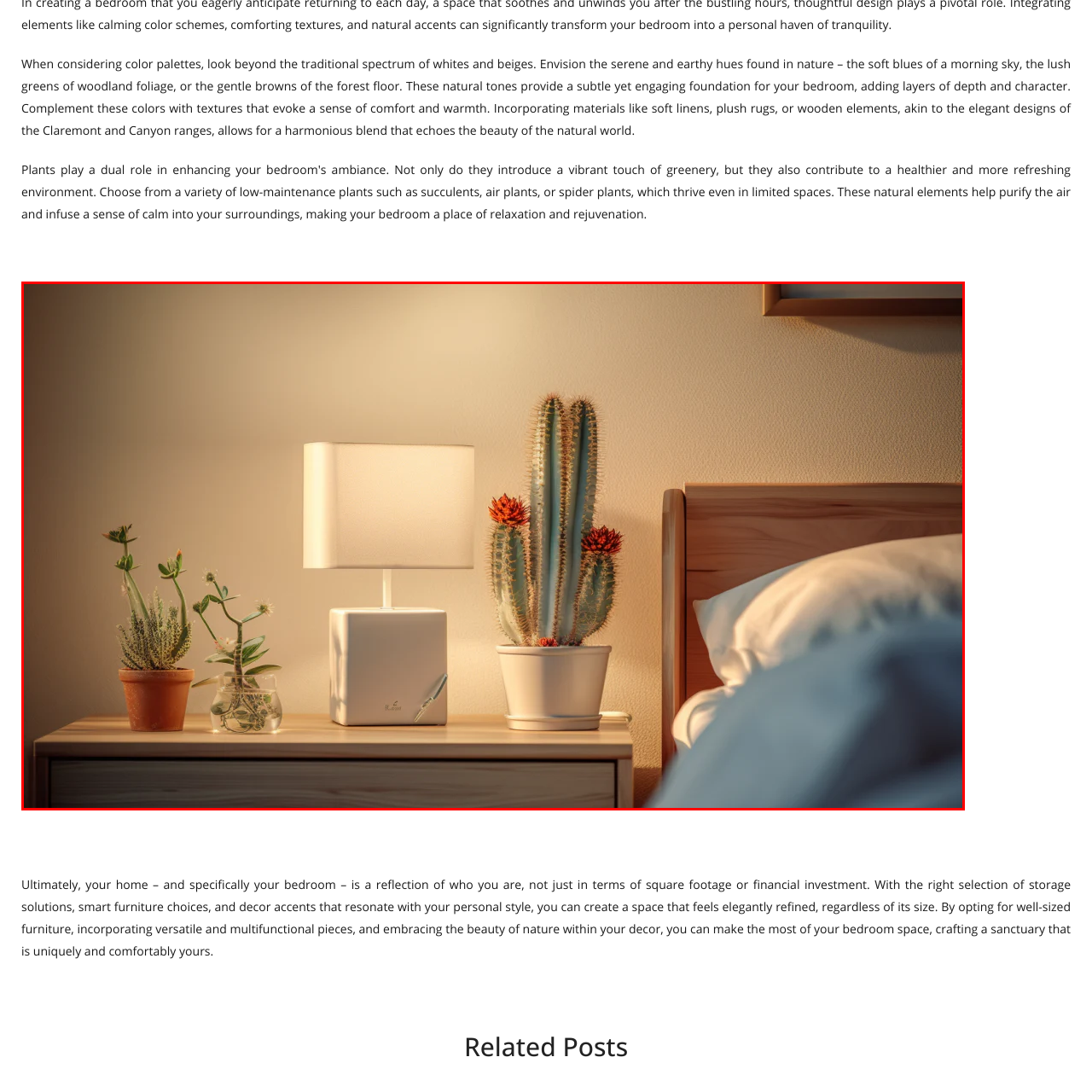What is the color of the lamp shade?
Look at the image contained within the red bounding box and provide a detailed answer based on the visual details you can infer from it.

The caption describes the lamp on the bedside table as having a soft fabric shade, which creates a gentle glow and adds to the cozy atmosphere of the bedroom.